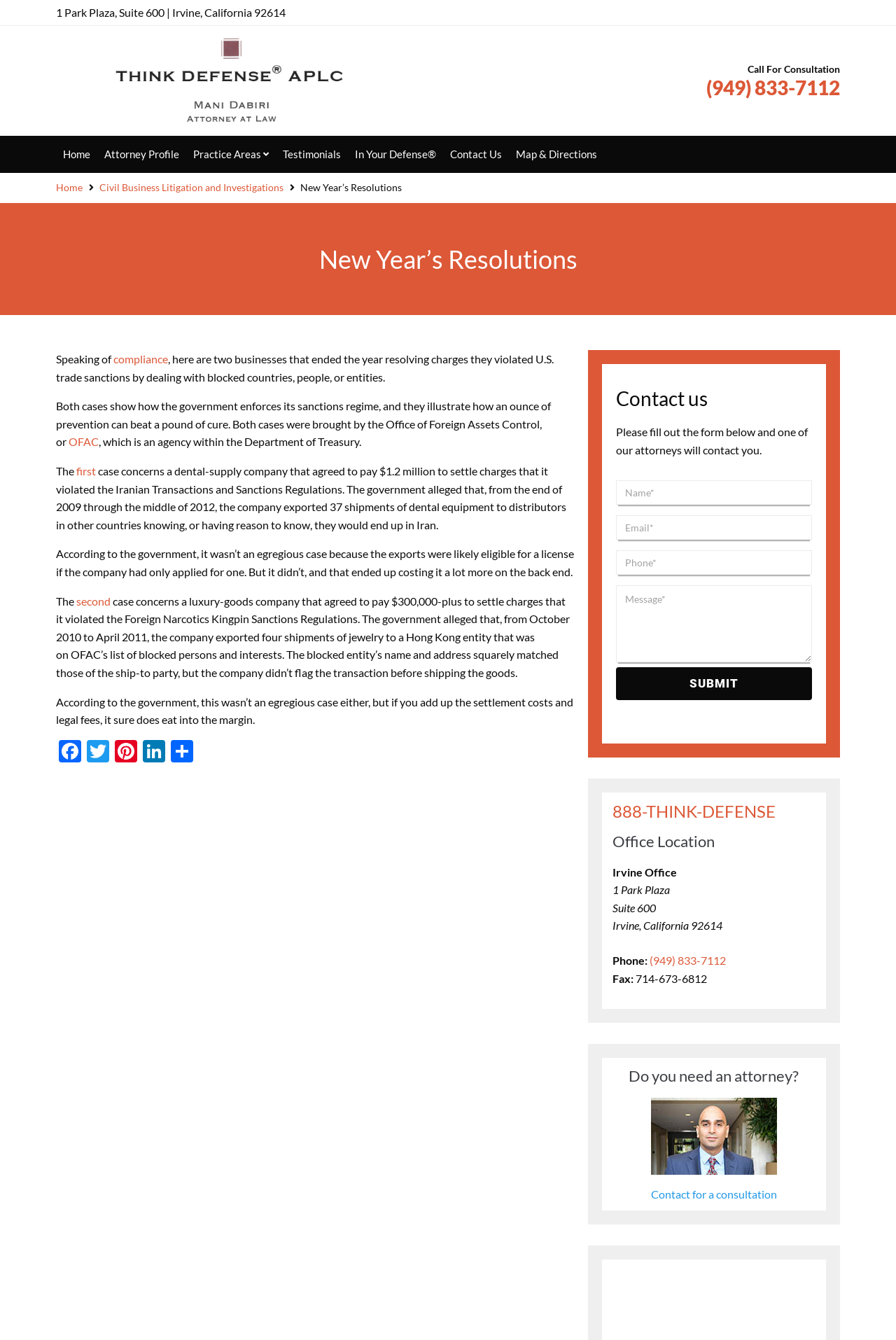Please predict the bounding box coordinates of the element's region where a click is necessary to complete the following instruction: "Fill out the contact form". The coordinates should be represented by four float numbers between 0 and 1, i.e., [left, top, right, bottom].

[0.687, 0.287, 0.906, 0.538]